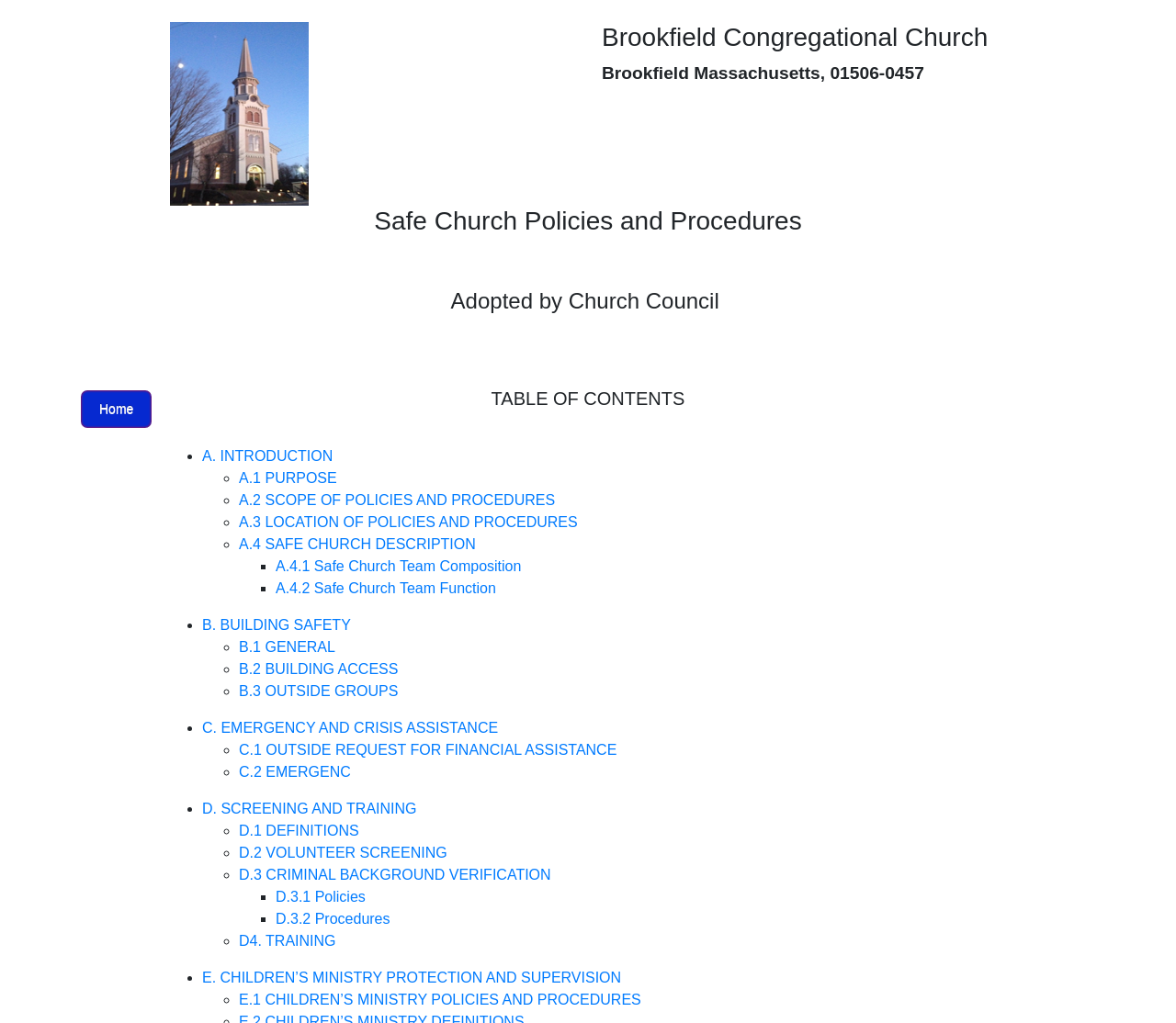Locate the bounding box coordinates of the segment that needs to be clicked to meet this instruction: "Read Safe Church Policies and Procedures".

[0.141, 0.201, 0.859, 0.231]